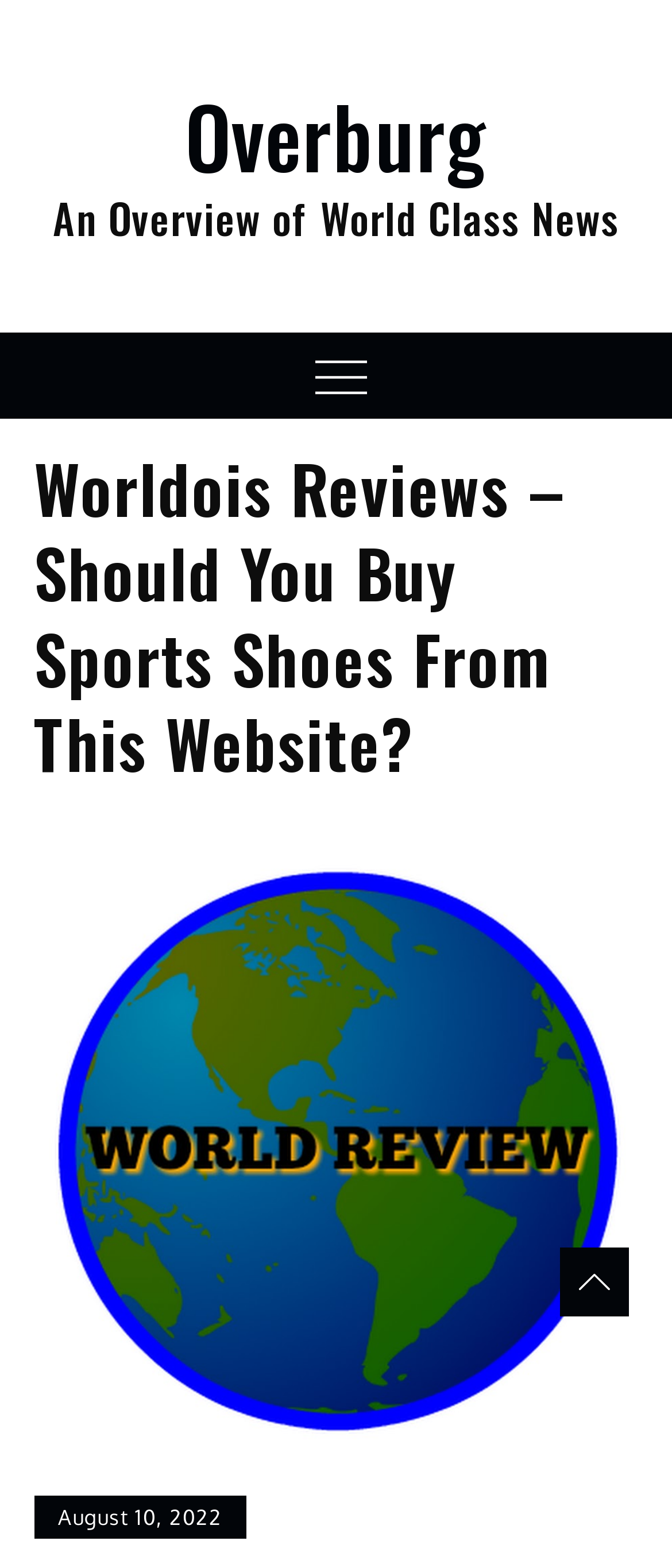Find and generate the main title of the webpage.

Worldois Reviews – Should You Buy Sports Shoes From This Website?